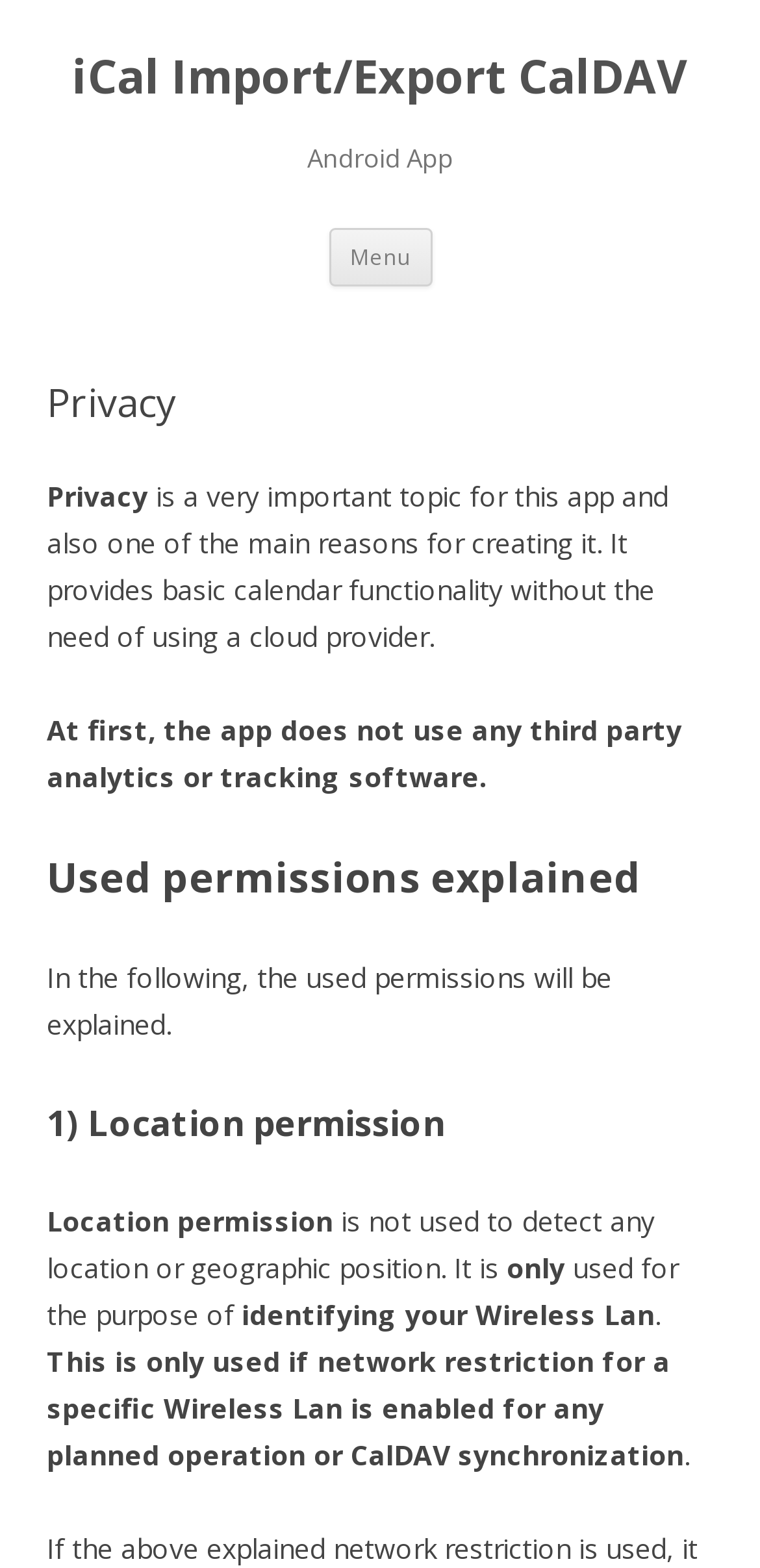Examine the image and give a thorough answer to the following question:
What is the main purpose of this app?

Based on the webpage content, it is clear that the app provides basic calendar functionality without the need of using a cloud provider, which is one of the main reasons for creating it.